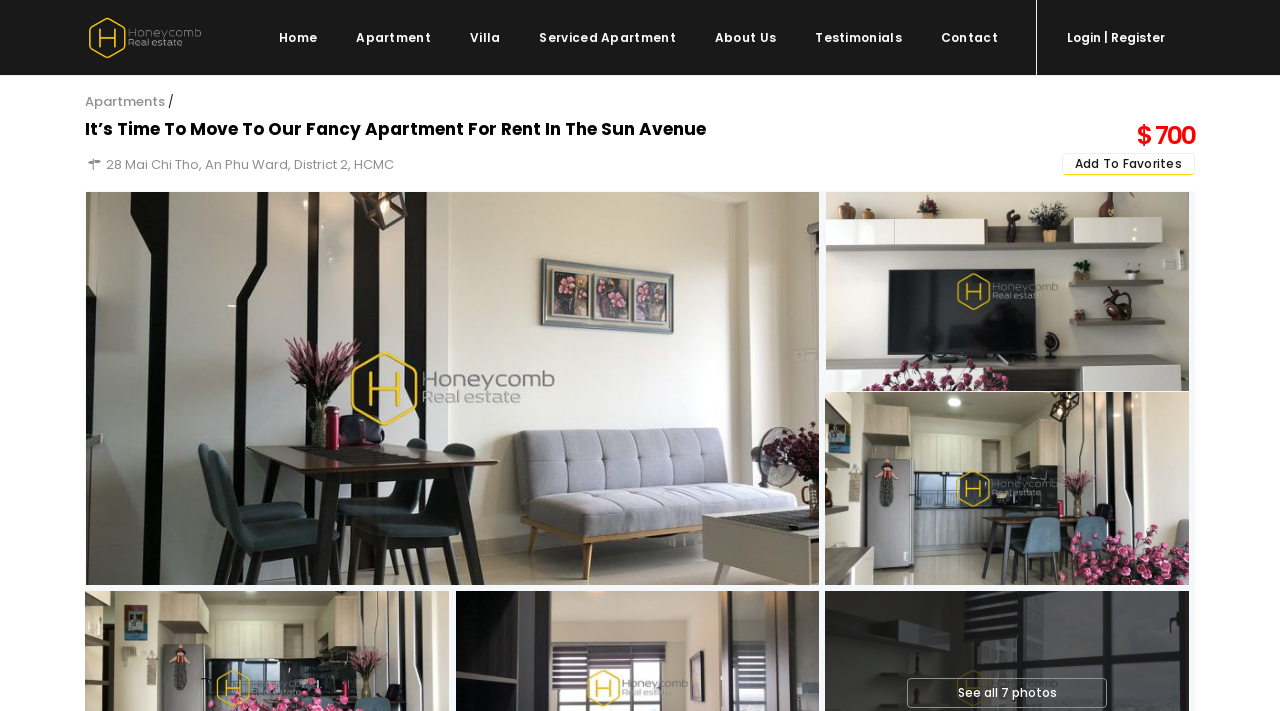What is the type of property for rent?
Could you please answer the question thoroughly and with as much detail as possible?

I found the type of property for rent by looking at the heading element that contains the property information, which is located at the top-center section of the webpage, with a bounding box coordinate of [0.066, 0.166, 0.552, 0.197]. The text content of this element is 'It’s Time To Move To Our Fancy Apartment For Rent In The Sun Avenue'.